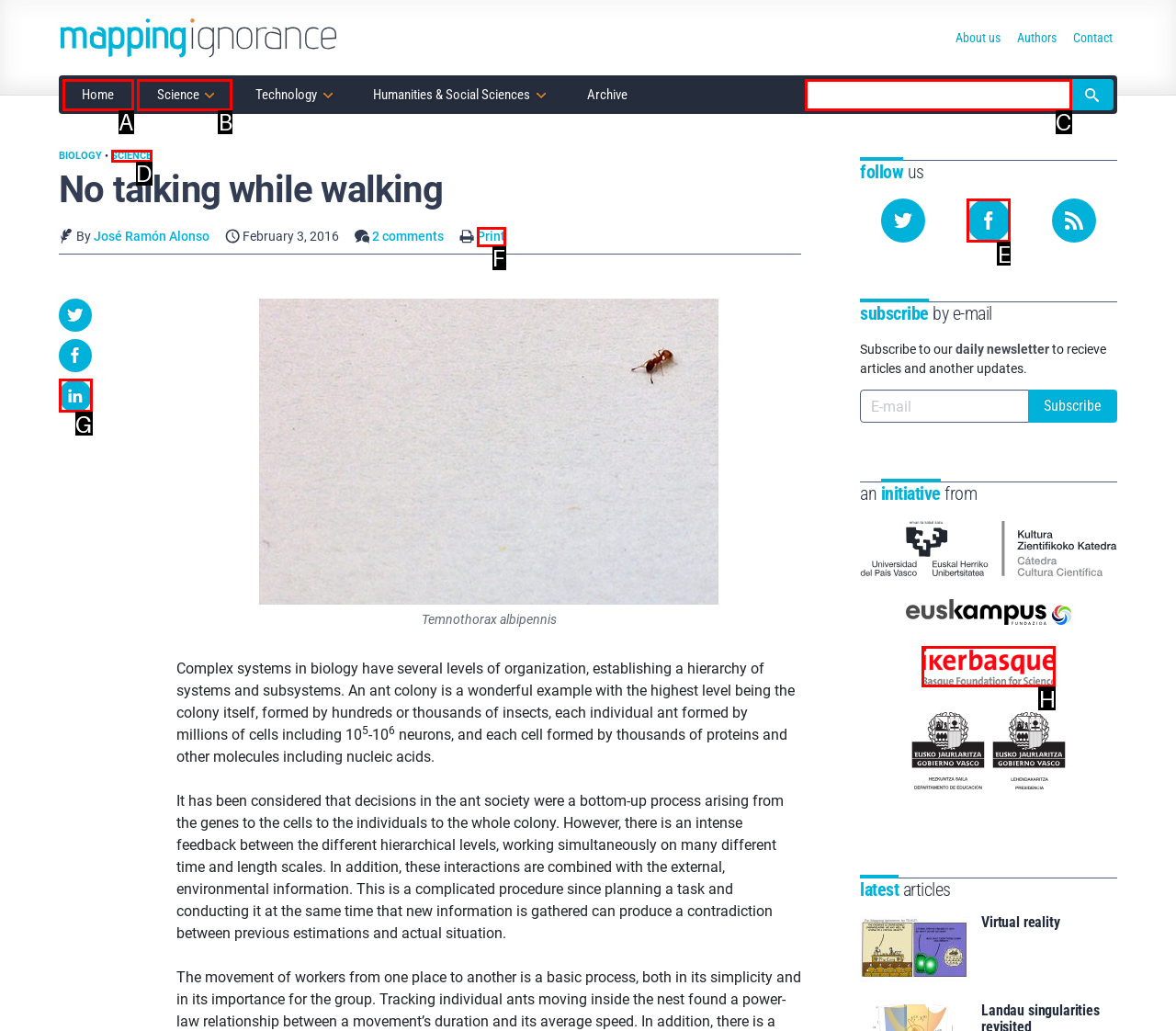Choose the HTML element you need to click to achieve the following task: Follow us on Facebook
Respond with the letter of the selected option from the given choices directly.

E